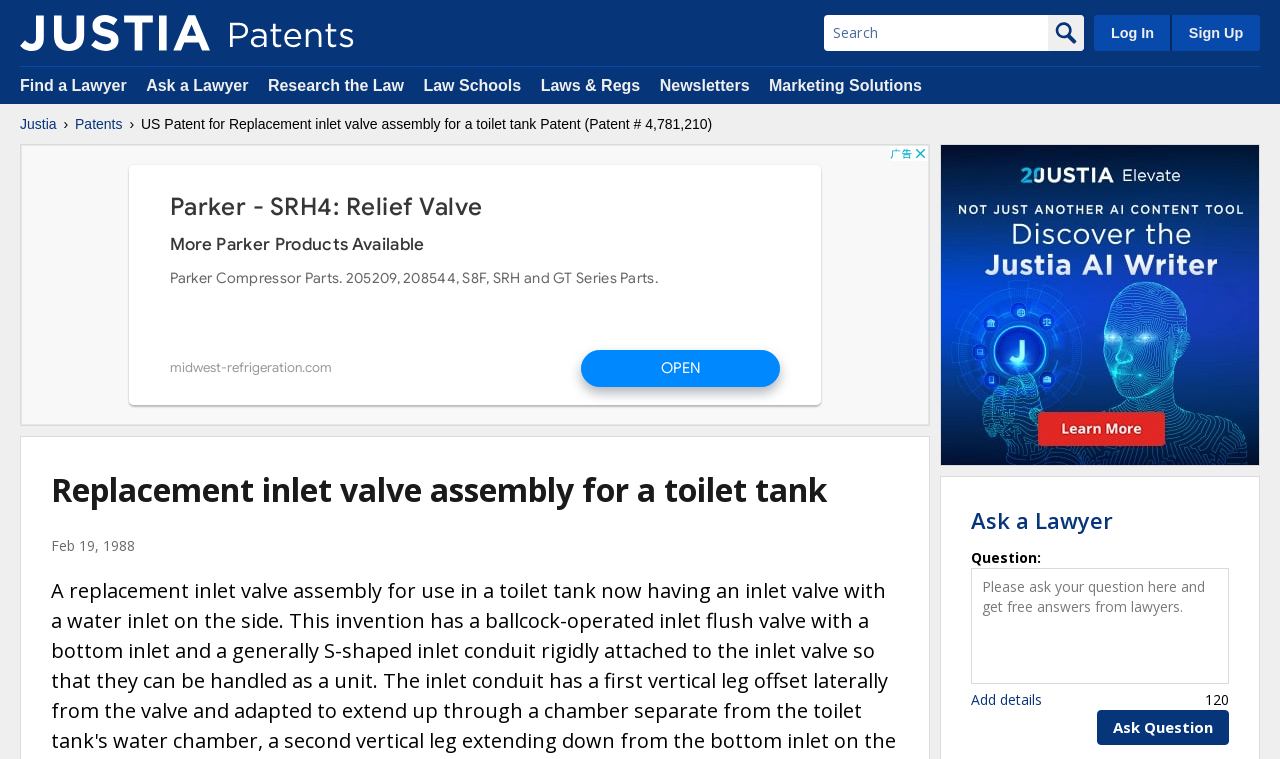Provide the bounding box coordinates in the format (top-left x, top-left y, bottom-right x, bottom-right y). All values are floating point numbers between 0 and 1. Determine the bounding box coordinate of the UI element described as: Research the Law

[0.209, 0.101, 0.316, 0.124]